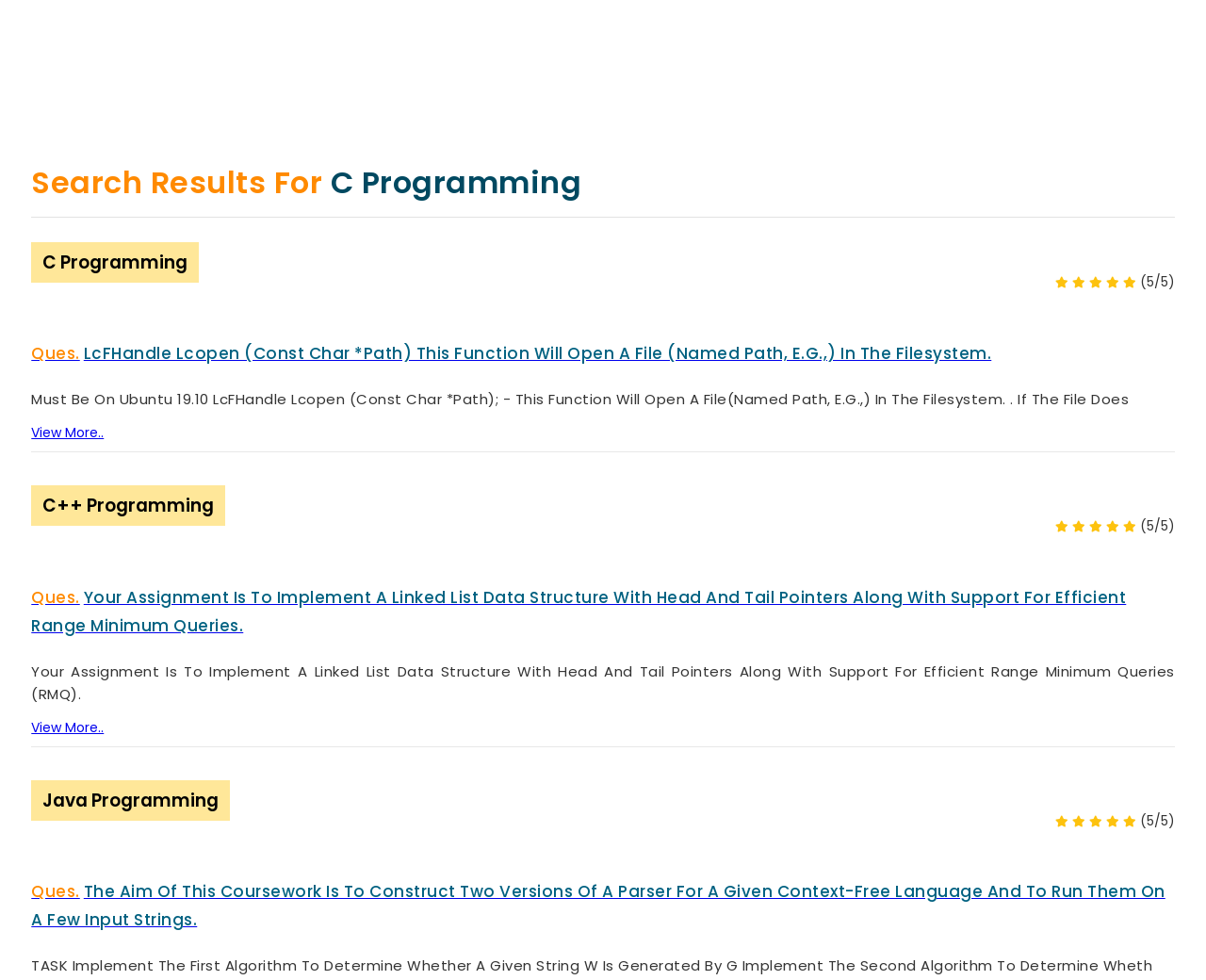Locate the bounding box coordinates of the element's region that should be clicked to carry out the following instruction: "Click on the 'Order Now' button". The coordinates need to be four float numbers between 0 and 1, i.e., [left, top, right, bottom].

[0.616, 0.034, 0.682, 0.056]